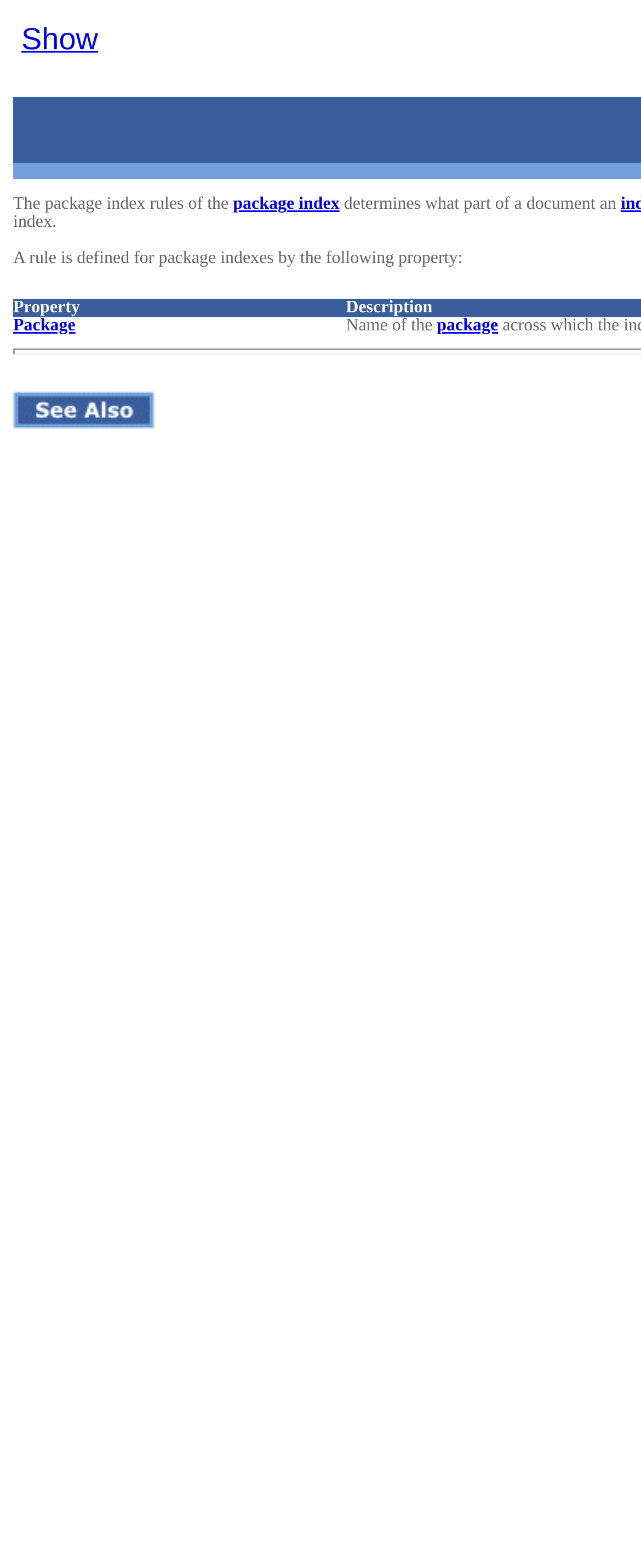Locate the UI element that matches the description package in the webpage screenshot. Return the bounding box coordinates in the format (top-left x, top-left y, bottom-right x, bottom-right y), with values ranging from 0 to 1.

[0.681, 0.202, 0.777, 0.213]